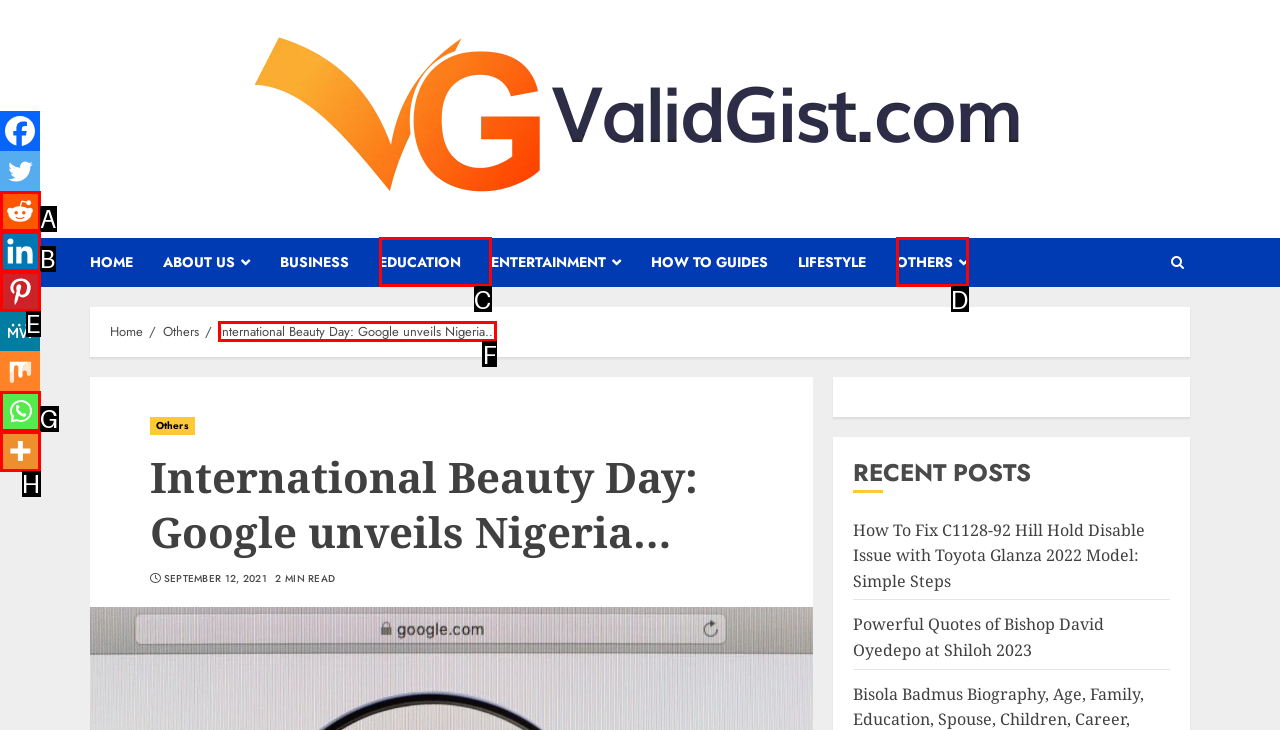For the task: read about International Beauty Day, specify the letter of the option that should be clicked. Answer with the letter only.

F